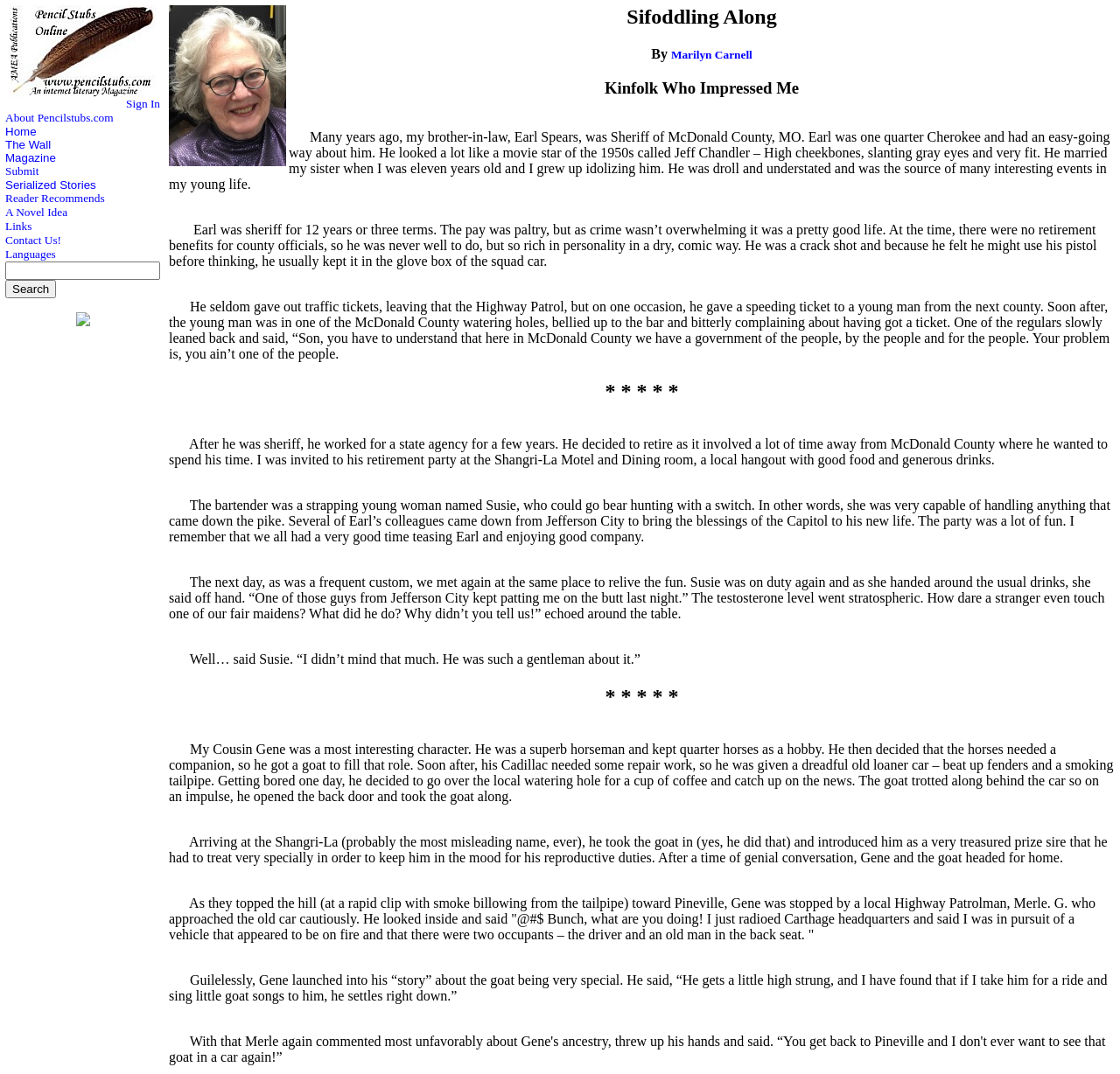Find the bounding box coordinates for the area that must be clicked to perform this action: "Click on Sign In".

[0.113, 0.09, 0.143, 0.103]